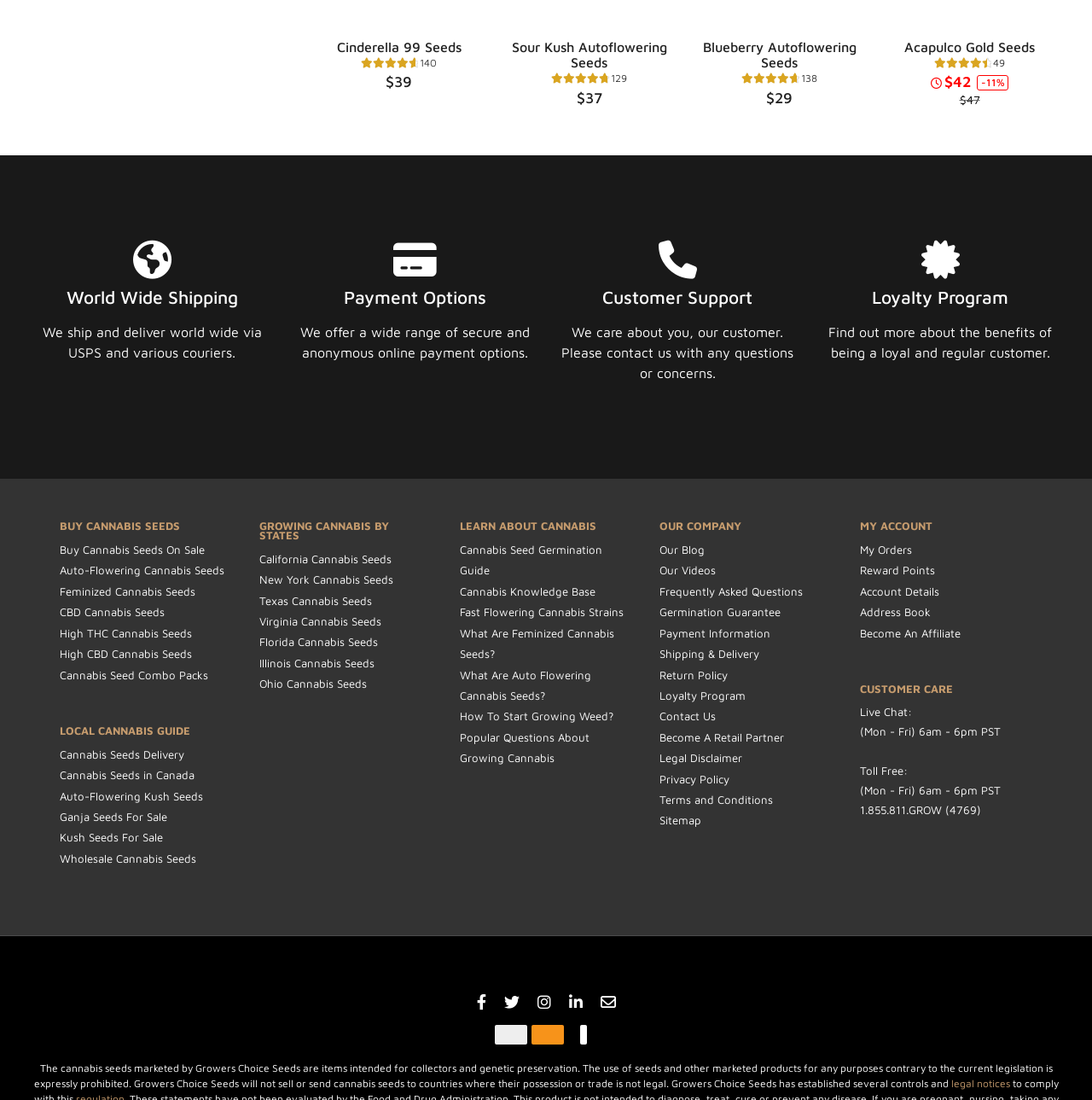Identify the bounding box coordinates of the clickable section necessary to follow the following instruction: "View the 'World Wide Shipping' information". The coordinates should be presented as four float numbers from 0 to 1, i.e., [left, top, right, bottom].

[0.031, 0.262, 0.247, 0.28]